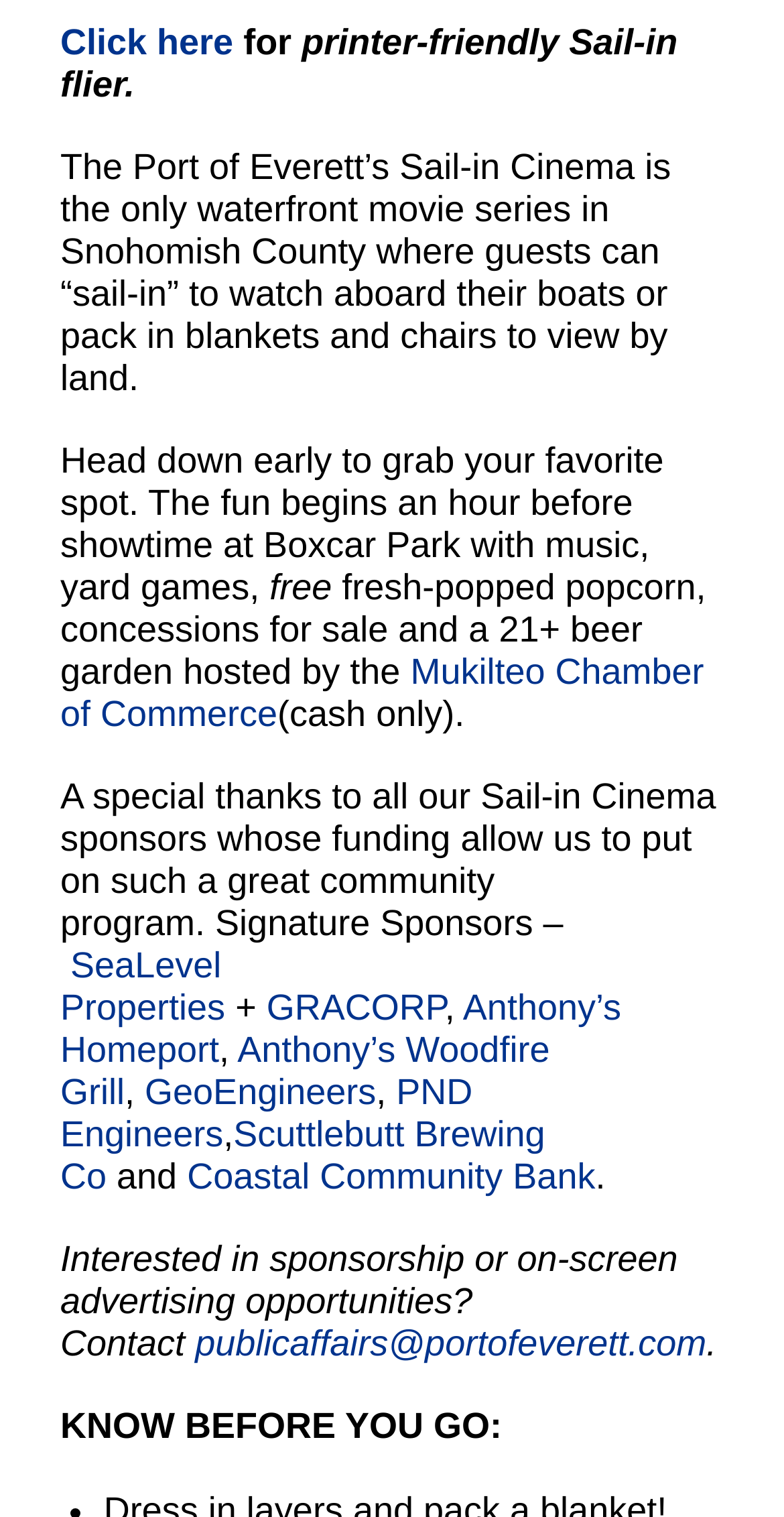What should guests do before showtime?
Look at the screenshot and give a one-word or phrase answer.

Grab a spot